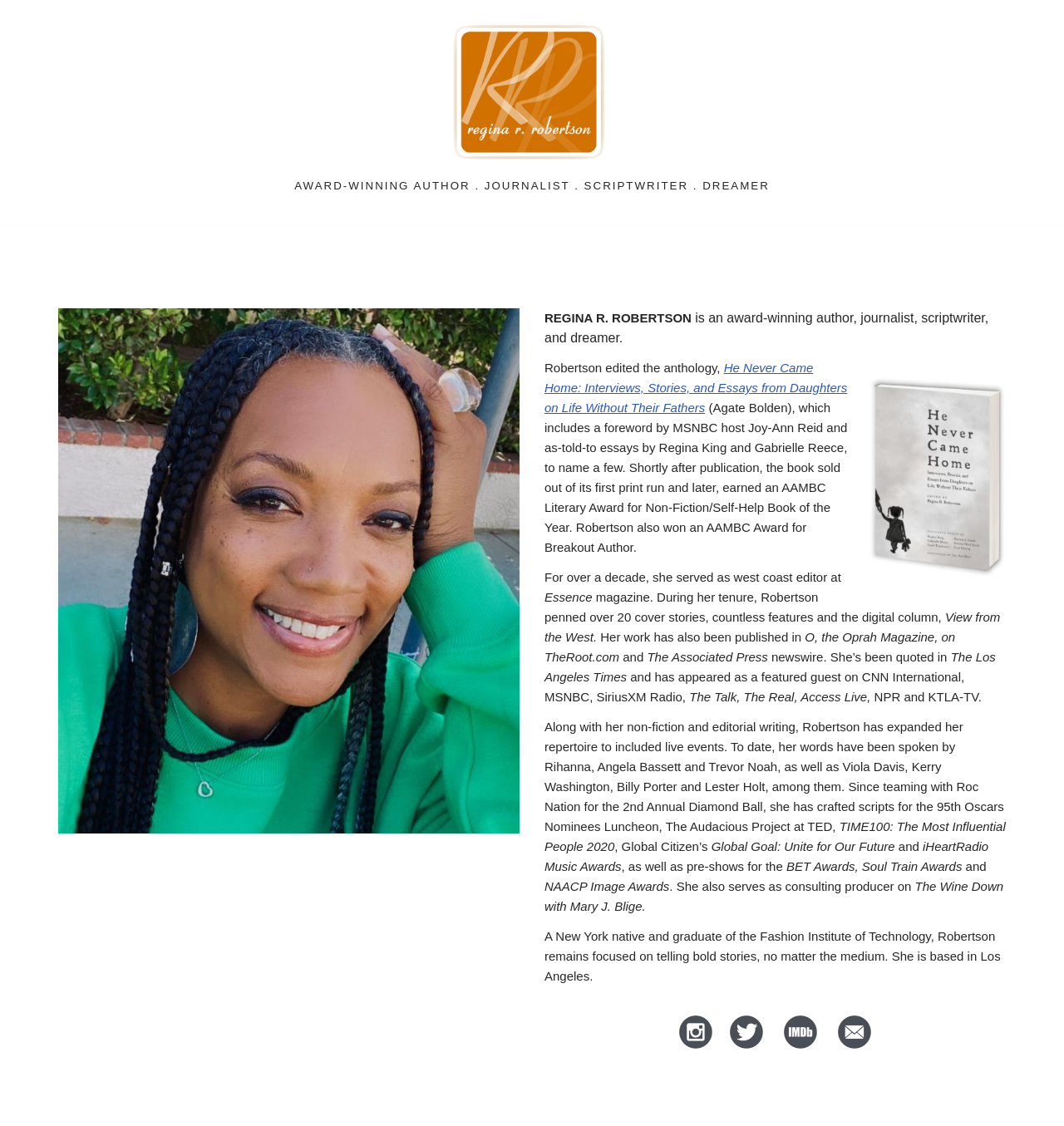Given the element description: "Neve", predict the bounding box coordinates of the UI element it refers to, using four float numbers between 0 and 1, i.e., [left, top, right, bottom].

[0.055, 0.975, 0.09, 0.988]